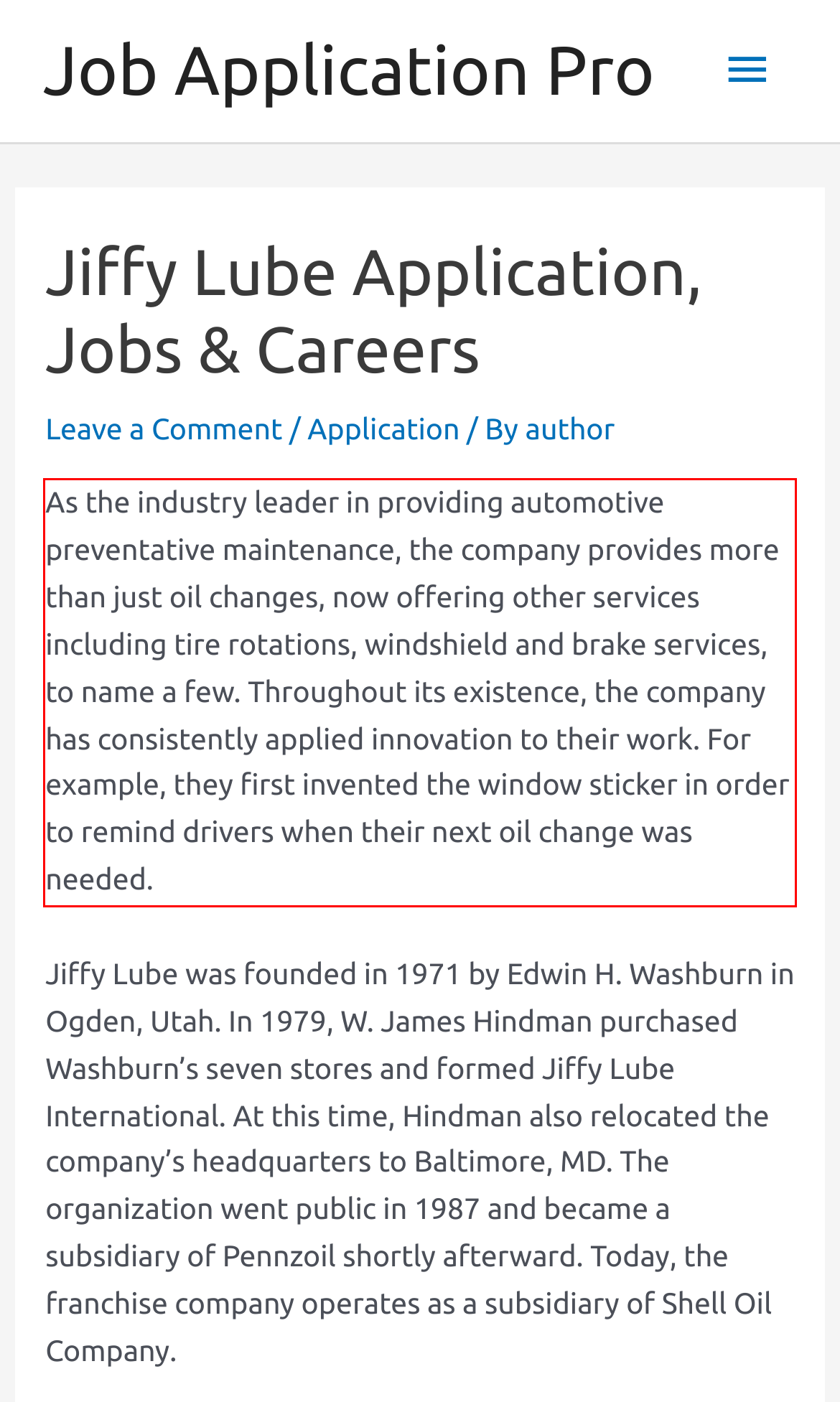Using the provided screenshot of a webpage, recognize the text inside the red rectangle bounding box by performing OCR.

As the industry leader in providing automotive preventative maintenance, the company provides more than just oil changes, now offering other services including tire rotations, windshield and brake services, to name a few. Throughout its existence, the company has consistently applied innovation to their work. For example, they first invented the window sticker in order to remind drivers when their next oil change was needed.